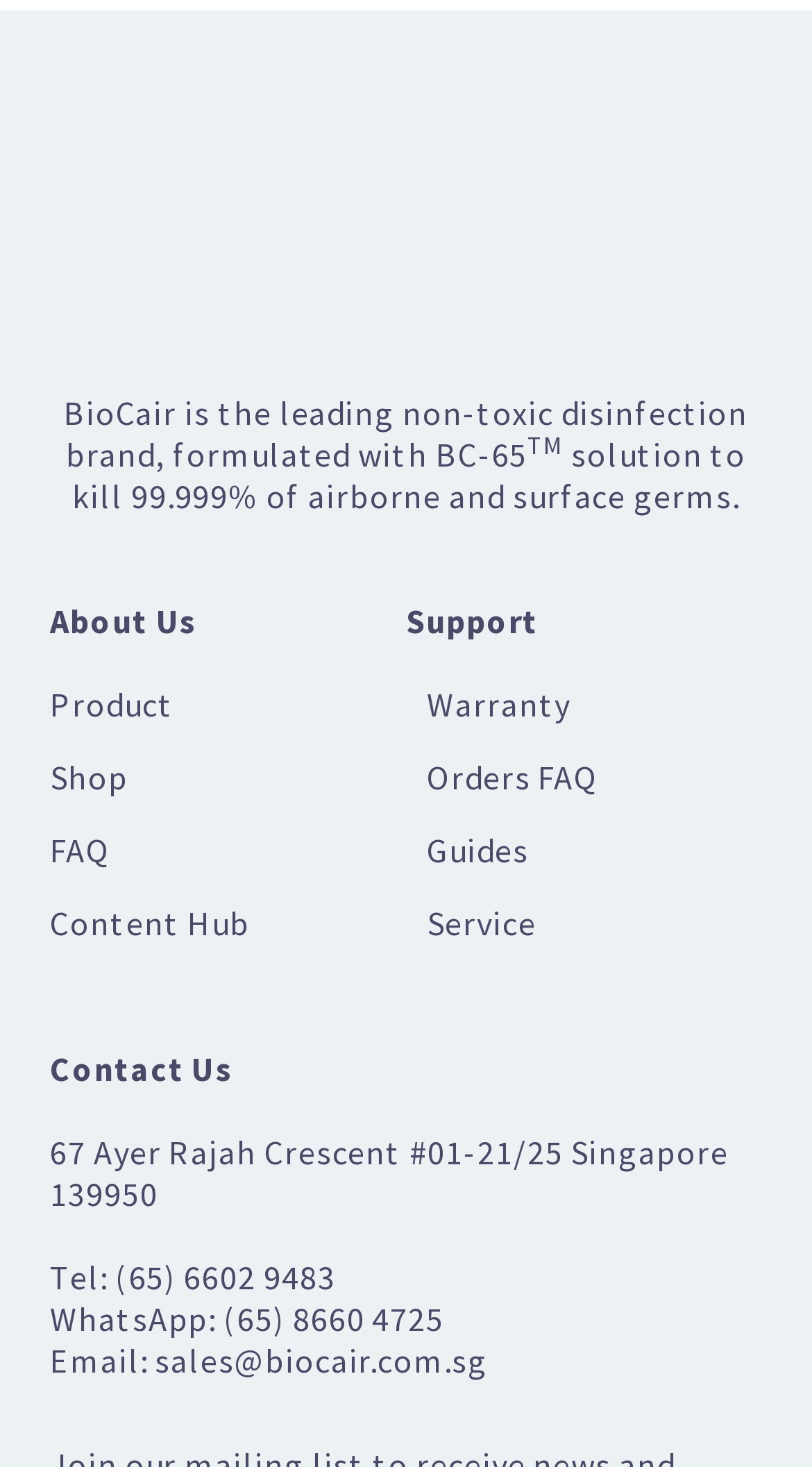Point out the bounding box coordinates of the section to click in order to follow this instruction: "Click the Post button".

None